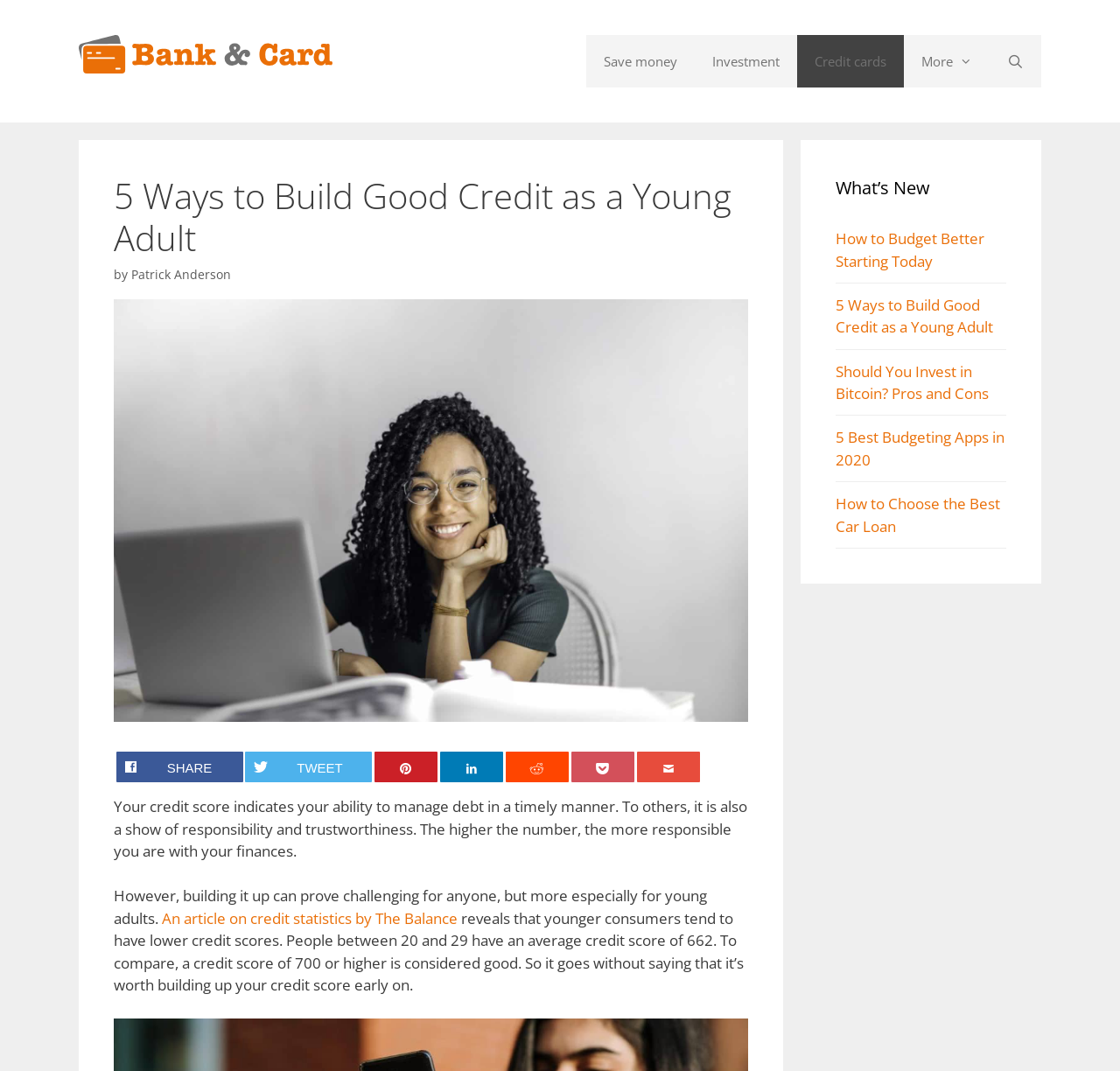Can you provide the bounding box coordinates for the element that should be clicked to implement the instruction: "Click on the 'How to Budget Better Starting Today' link"?

[0.746, 0.213, 0.879, 0.253]